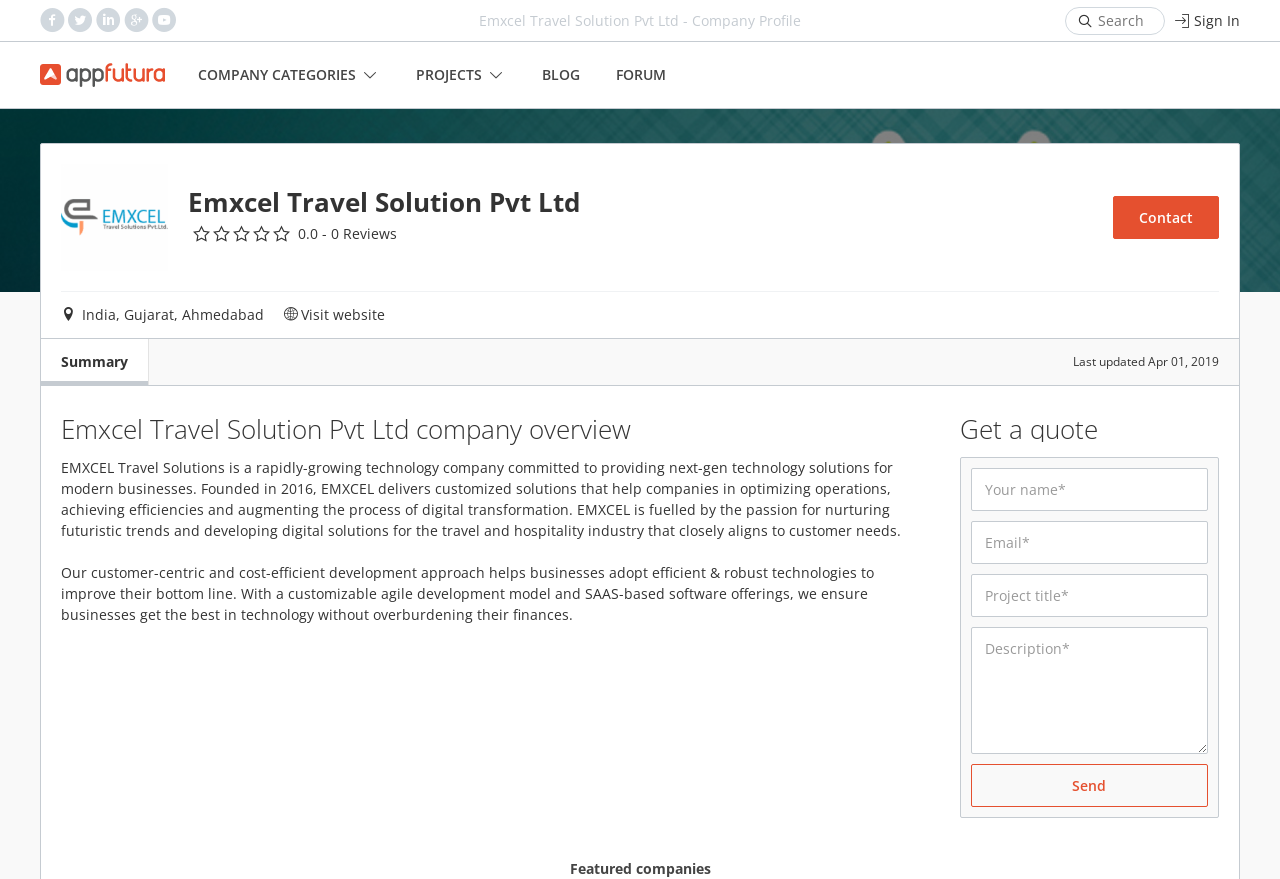What is the company's focus?
Look at the screenshot and respond with a single word or phrase.

Travel and hospitality industry